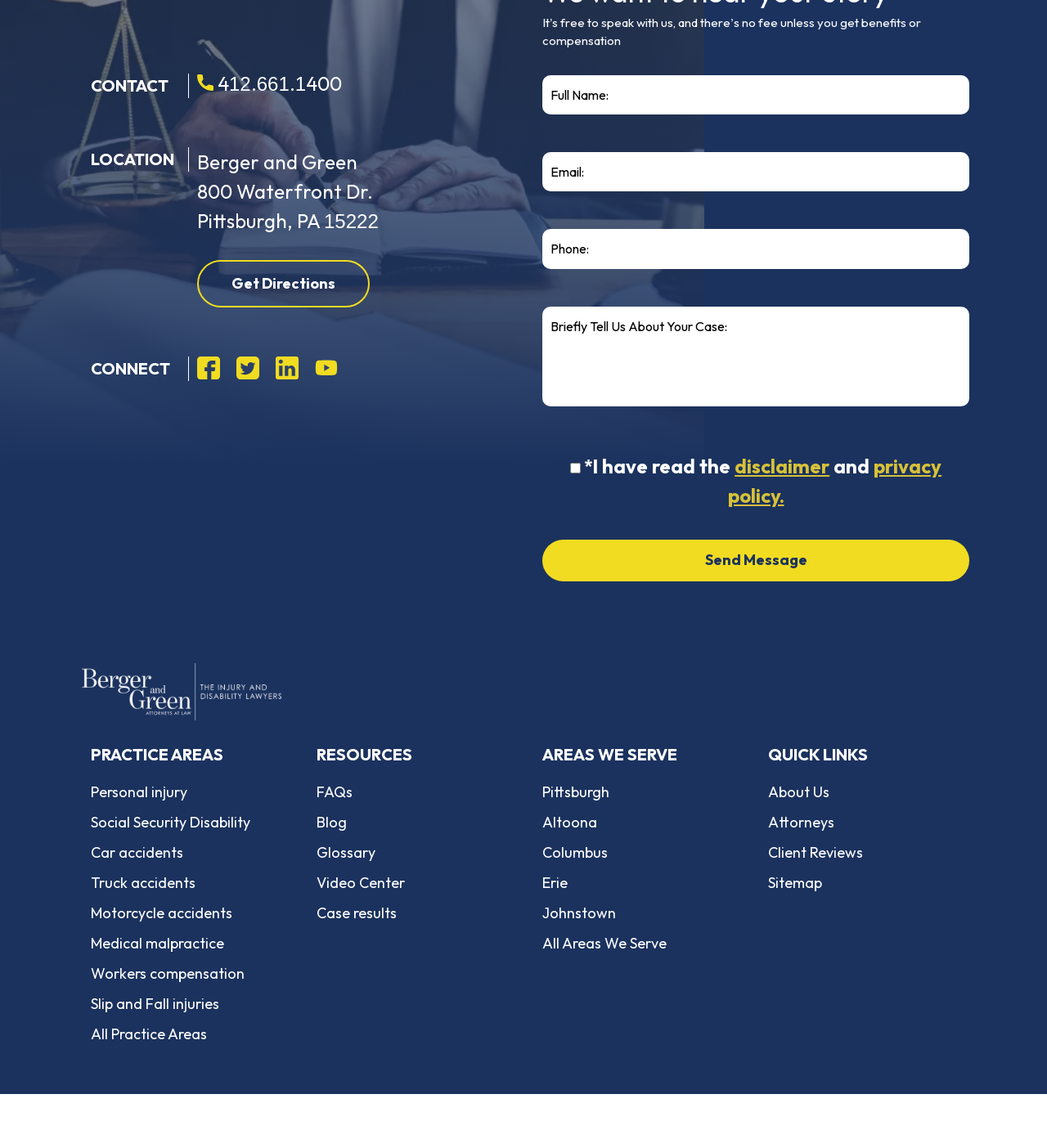Please specify the bounding box coordinates of the clickable section necessary to execute the following command: "Click the 'Send Message' button".

[0.518, 0.47, 0.926, 0.506]